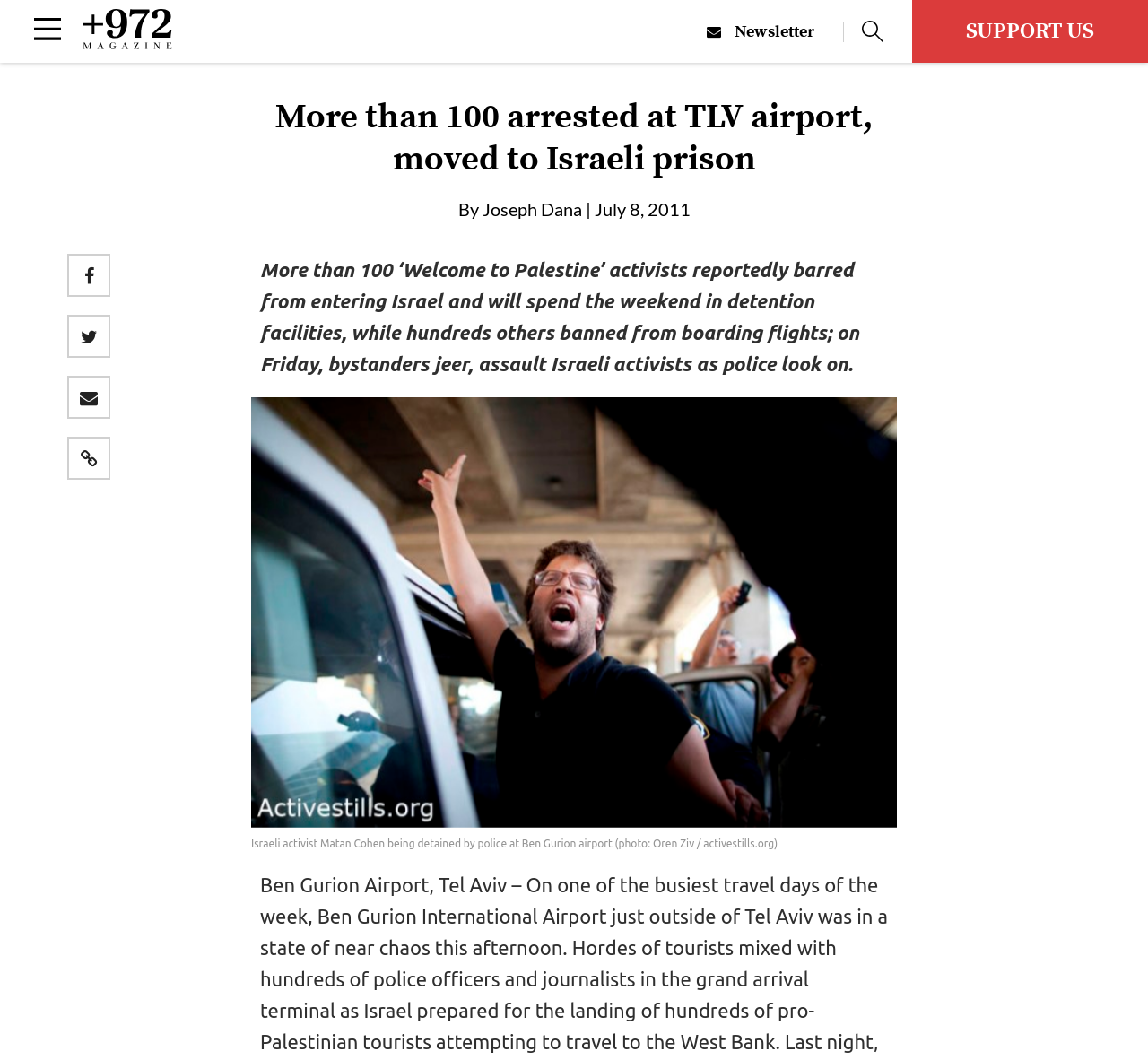Who is the author of the article?
Give a single word or phrase answer based on the content of the image.

Joseph Dana